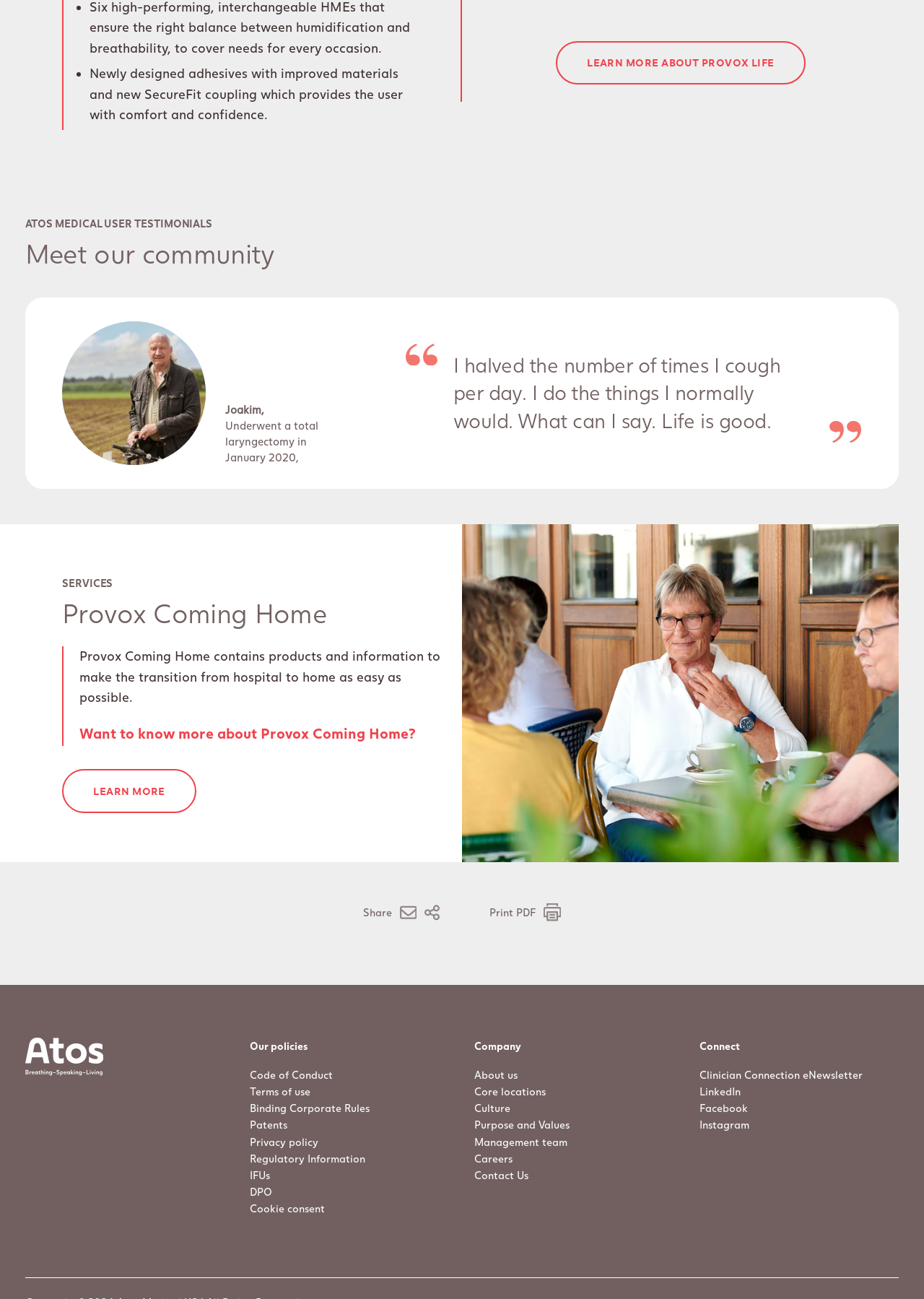How many social media links are available in the Connect section? From the image, respond with a single word or brief phrase.

3